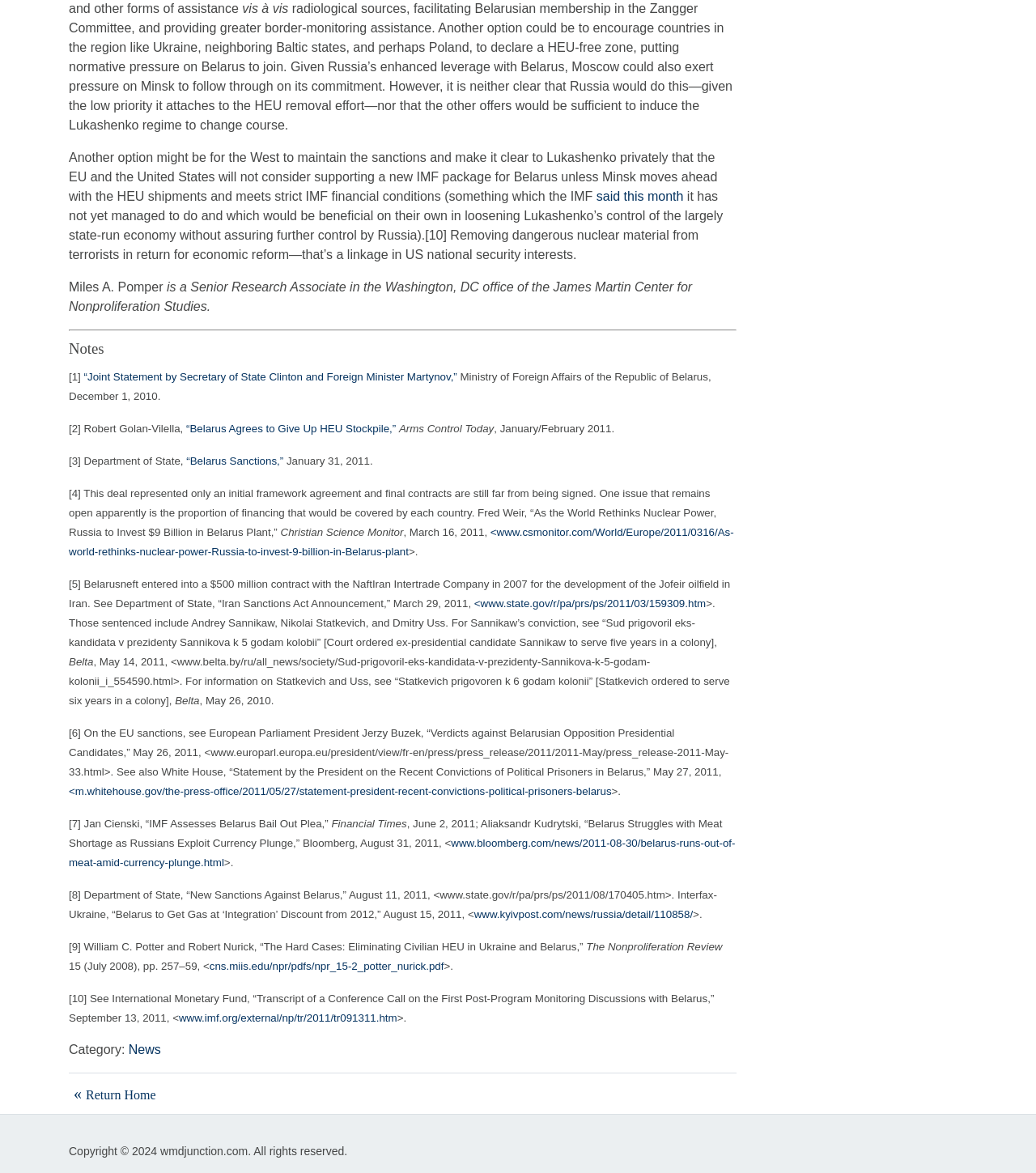What is the name of the organization mentioned in the article?
Please provide a detailed and comprehensive answer to the question.

The organization mentioned in the article is the James Martin Center for Nonproliferation Studies, which is affiliated with Miles A. Pomper, the author of the article.